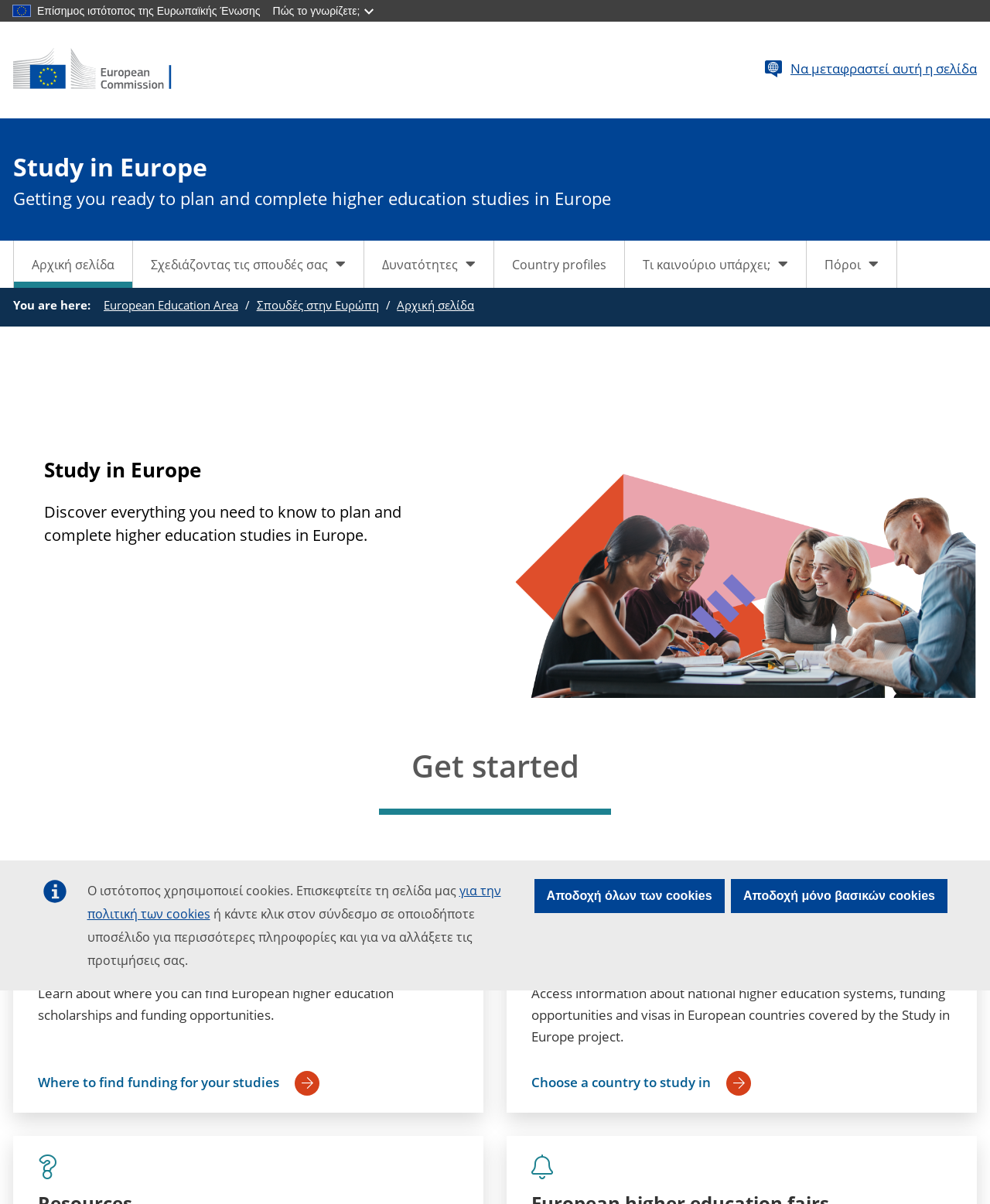Please identify the bounding box coordinates of the element's region that needs to be clicked to fulfill the following instruction: "Go to the 'Country profiles' page". The bounding box coordinates should consist of four float numbers between 0 and 1, i.e., [left, top, right, bottom].

[0.499, 0.2, 0.63, 0.239]